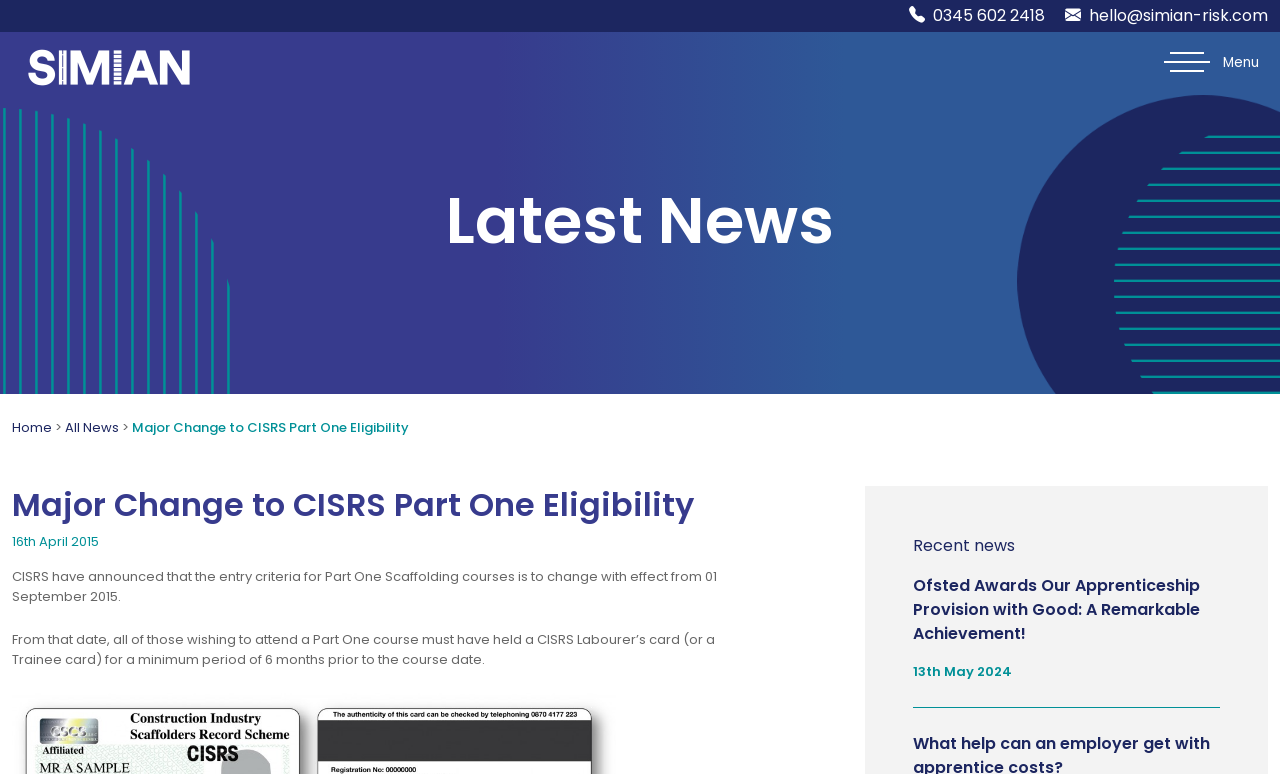Find the bounding box coordinates of the clickable region needed to perform the following instruction: "Call the phone number". The coordinates should be provided as four float numbers between 0 and 1, i.e., [left, top, right, bottom].

[0.71, 0.005, 0.816, 0.035]